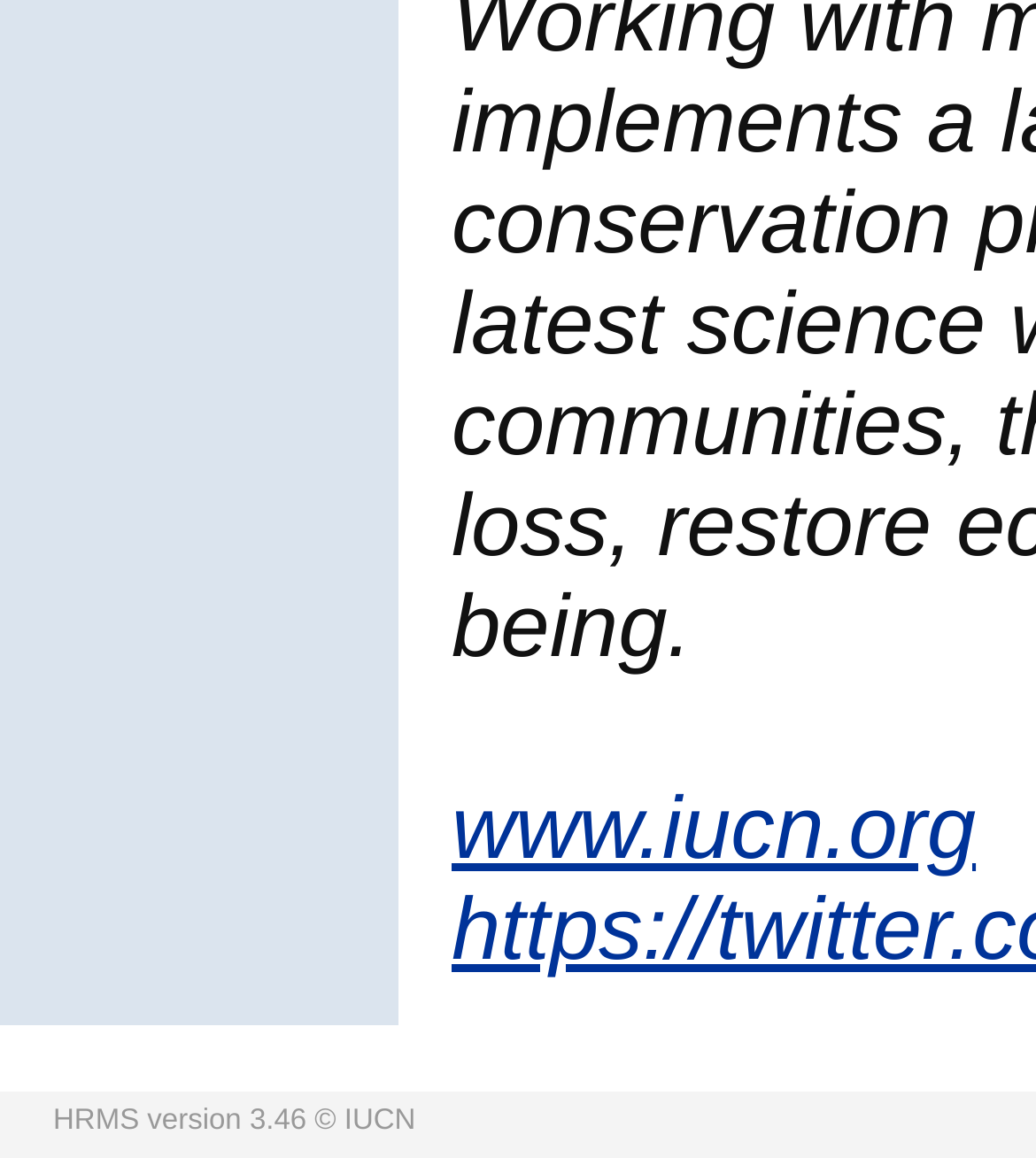Locate the bounding box of the UI element described in the following text: "www.iucn.org".

[0.436, 0.647, 0.942, 0.731]